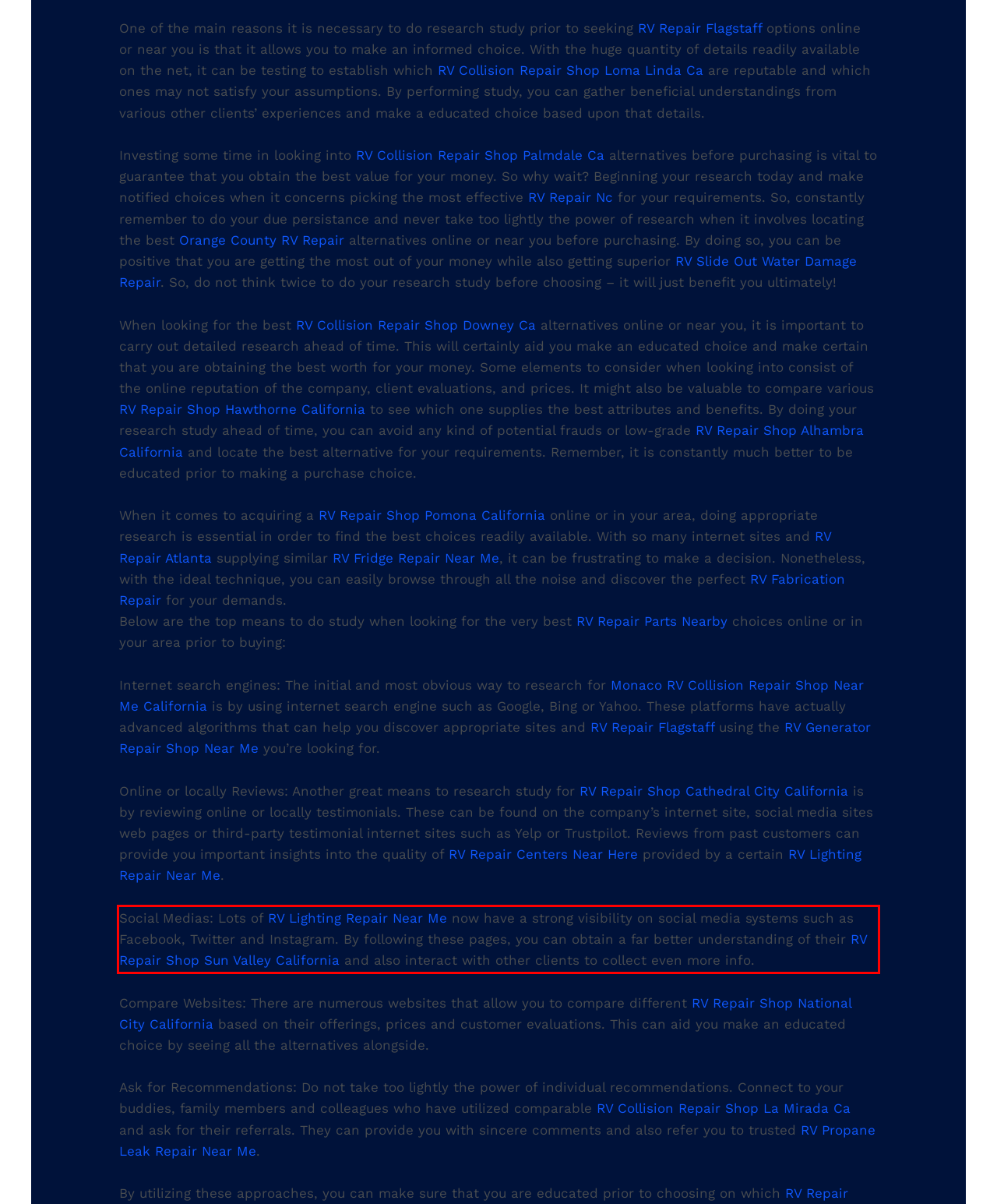Look at the screenshot of the webpage, locate the red rectangle bounding box, and generate the text content that it contains.

Social Medias: Lots of RV Lighting Repair Near Me now have a strong visibility on social media systems such as Facebook, Twitter and Instagram. By following these pages, you can obtain a far better understanding of their RV Repair Shop Sun Valley California and also interact with other clients to collect even more info.